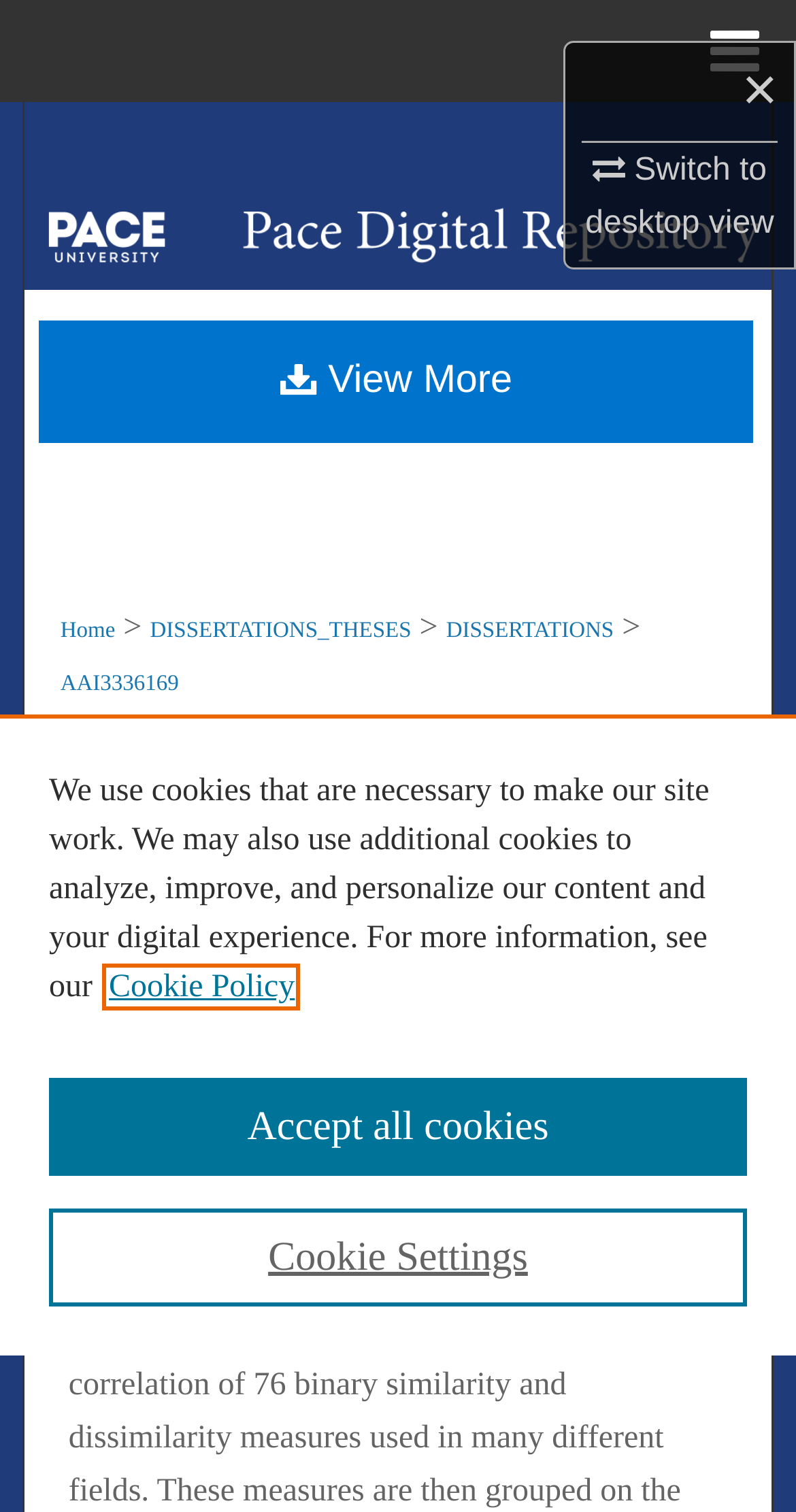Determine the bounding box coordinates of the region that needs to be clicked to achieve the task: "Go to Home".

[0.076, 0.37, 0.145, 0.386]